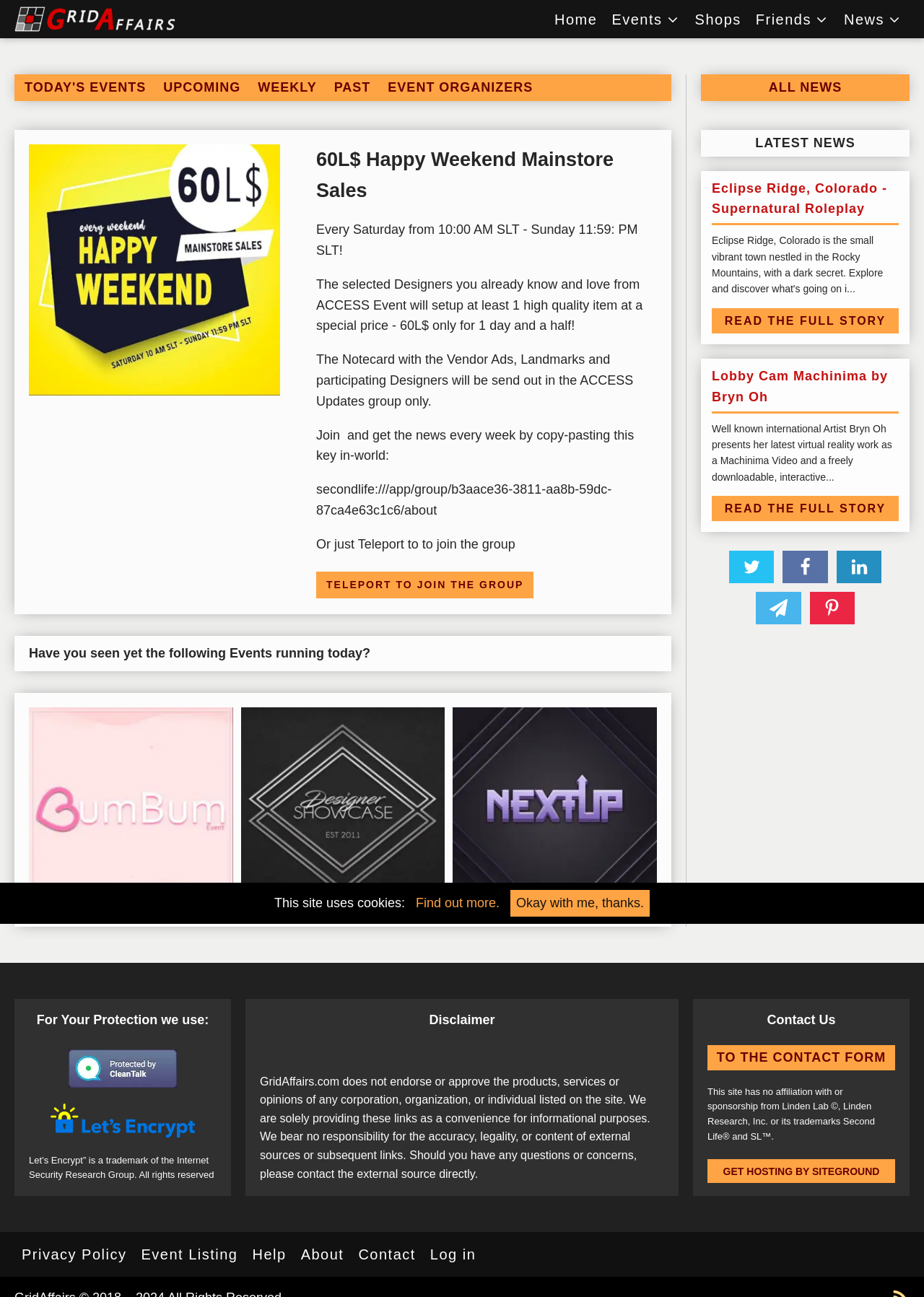Pinpoint the bounding box coordinates of the area that should be clicked to complete the following instruction: "Click the 'ALL NEWS' link". The coordinates must be given as four float numbers between 0 and 1, i.e., [left, top, right, bottom].

[0.759, 0.057, 0.984, 0.078]